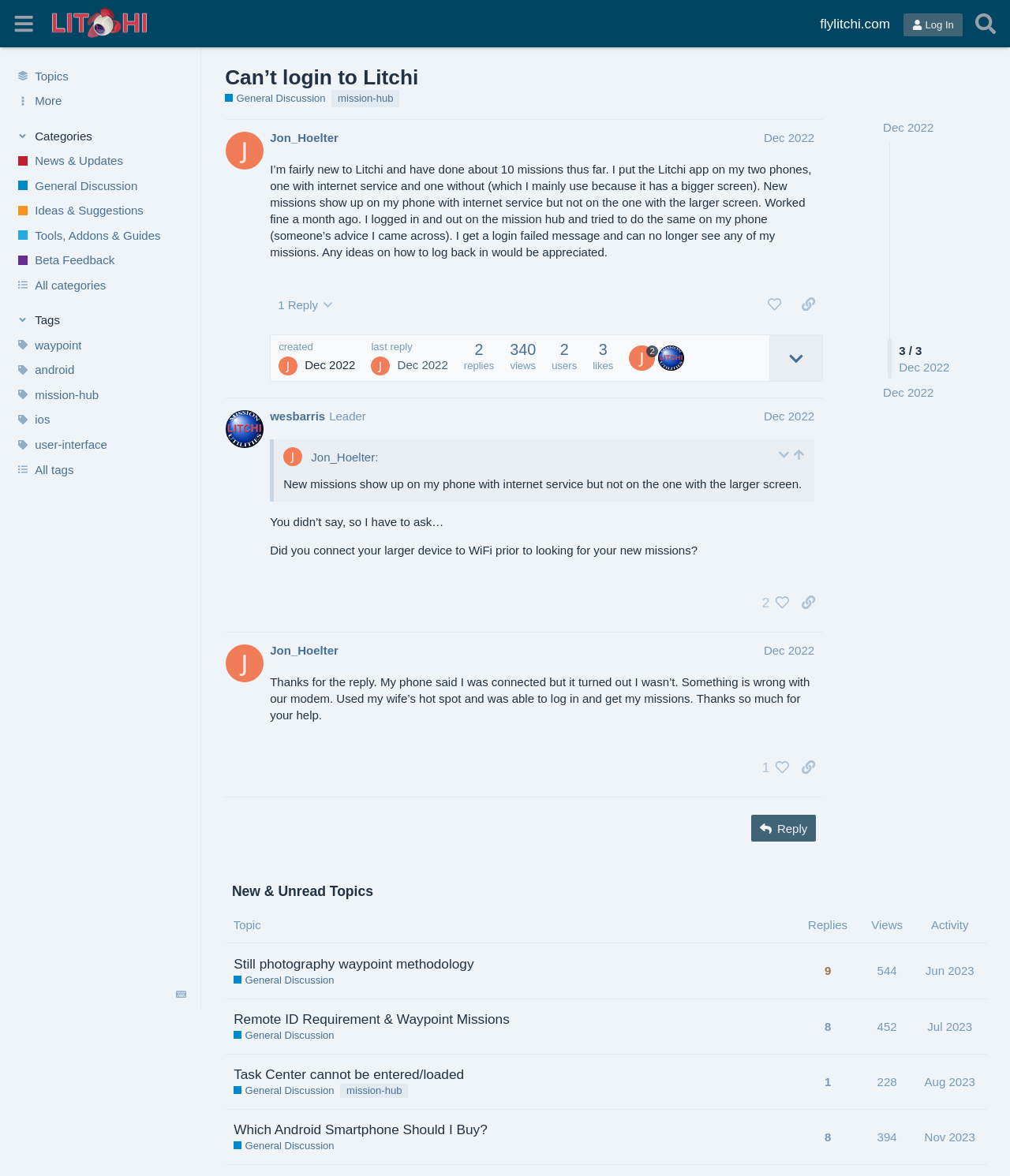Offer an in-depth caption of the entire webpage.

This webpage is a forum discussion page titled "Can't login to Litchi" under the "General Discussion" category on the Litchi Forum. At the top, there is a header section with a sidebar button, a link to the Litchi Forum, and a login button. Below the header, there are several links to different categories, including "News & Updates", "General Discussion", and "Ideas & Suggestions".

On the left side of the page, there is a sidebar with buttons for "Categories", "Tags", and "More". The "Categories" button is expanded, showing links to various categories, including "News & Updates" and "General Discussion". The "Tags" button is also expanded, showing links to different tags, such as "mission-hub" and "android".

The main content of the page is a discussion thread with two posts. The first post is from a user named Jon_Hoelter, who is having trouble logging into the Litchi app on one of their phones. The post includes a detailed description of the issue and a request for help. Below the post, there are buttons to like the post, copy a link to the post, and view replies.

The second post is from a user named wesbarris, who is responding to Jon_Hoelter's post. The post includes a heading with the user's name and title, as well as a timestamp. The content of the post is not visible in the provided accessibility tree.

Throughout the page, there are various images, including icons for the sidebar buttons and avatars for the users. There are also several links to different pages, including the mission hub and the user profiles.